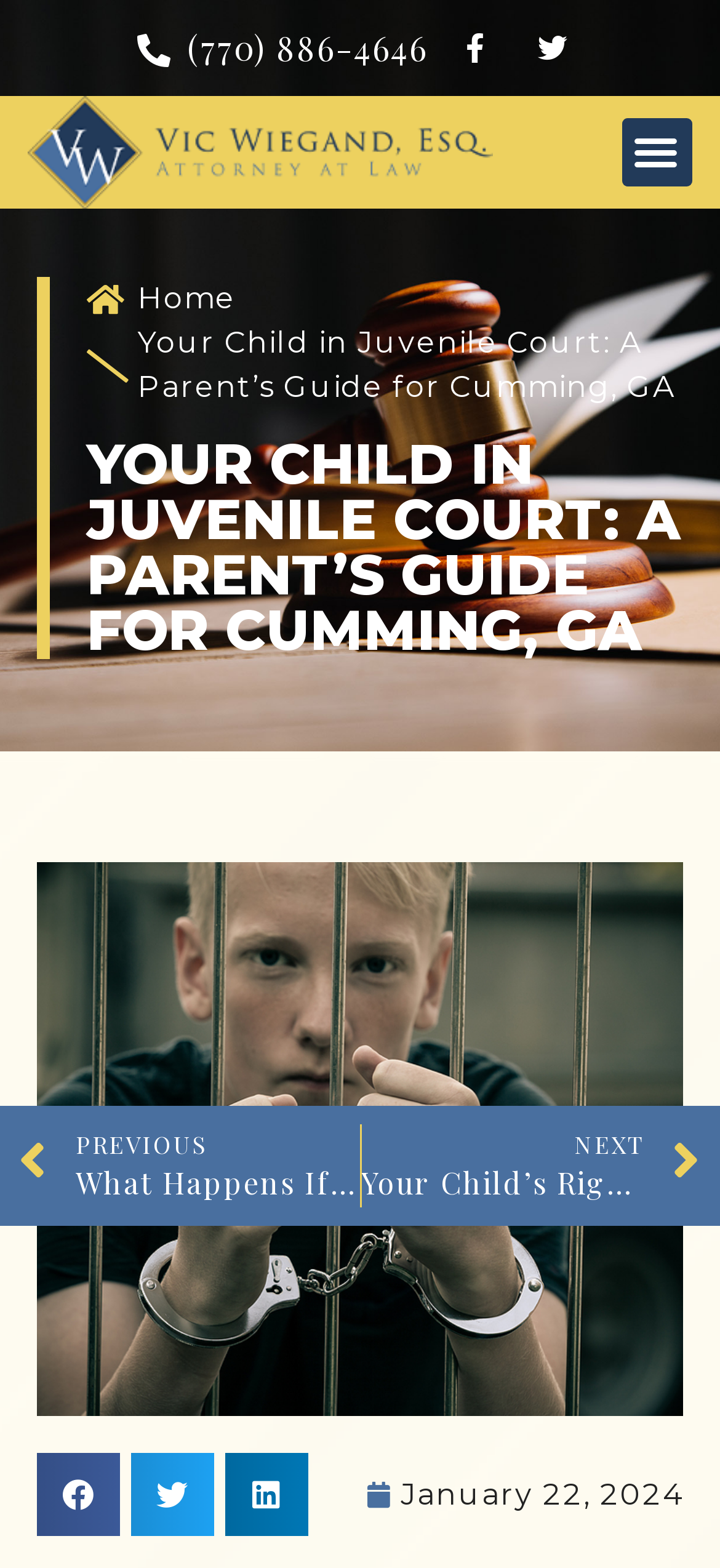How many navigation buttons are there?
Based on the image, answer the question with as much detail as possible.

I counted the navigation buttons by looking at the top section of the webpage, where I found a 'Menu Toggle' button and a 'Share on...' section with three buttons.